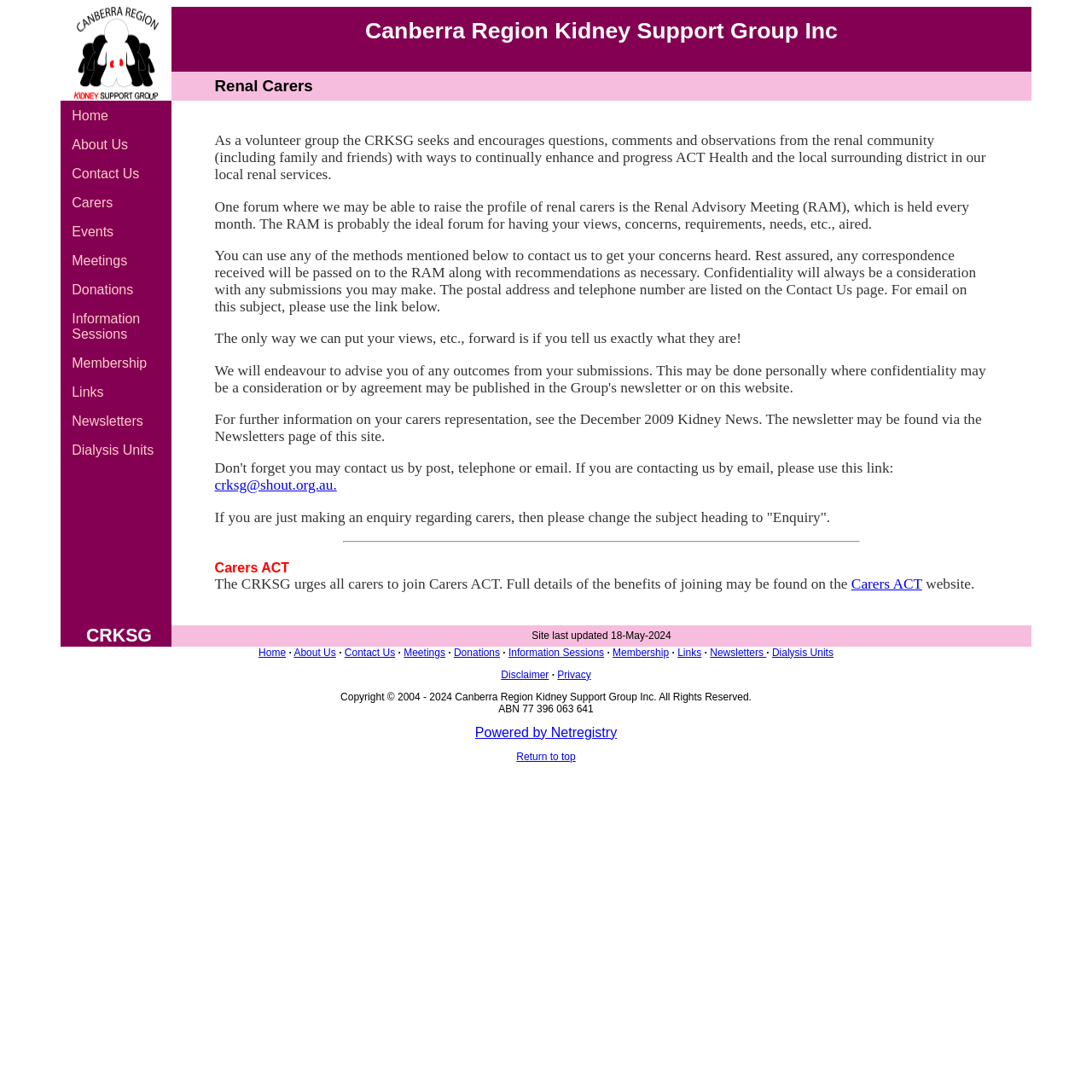Please find and generate the text of the main heading on the webpage.

Canberra Region Kidney Support Group Inc